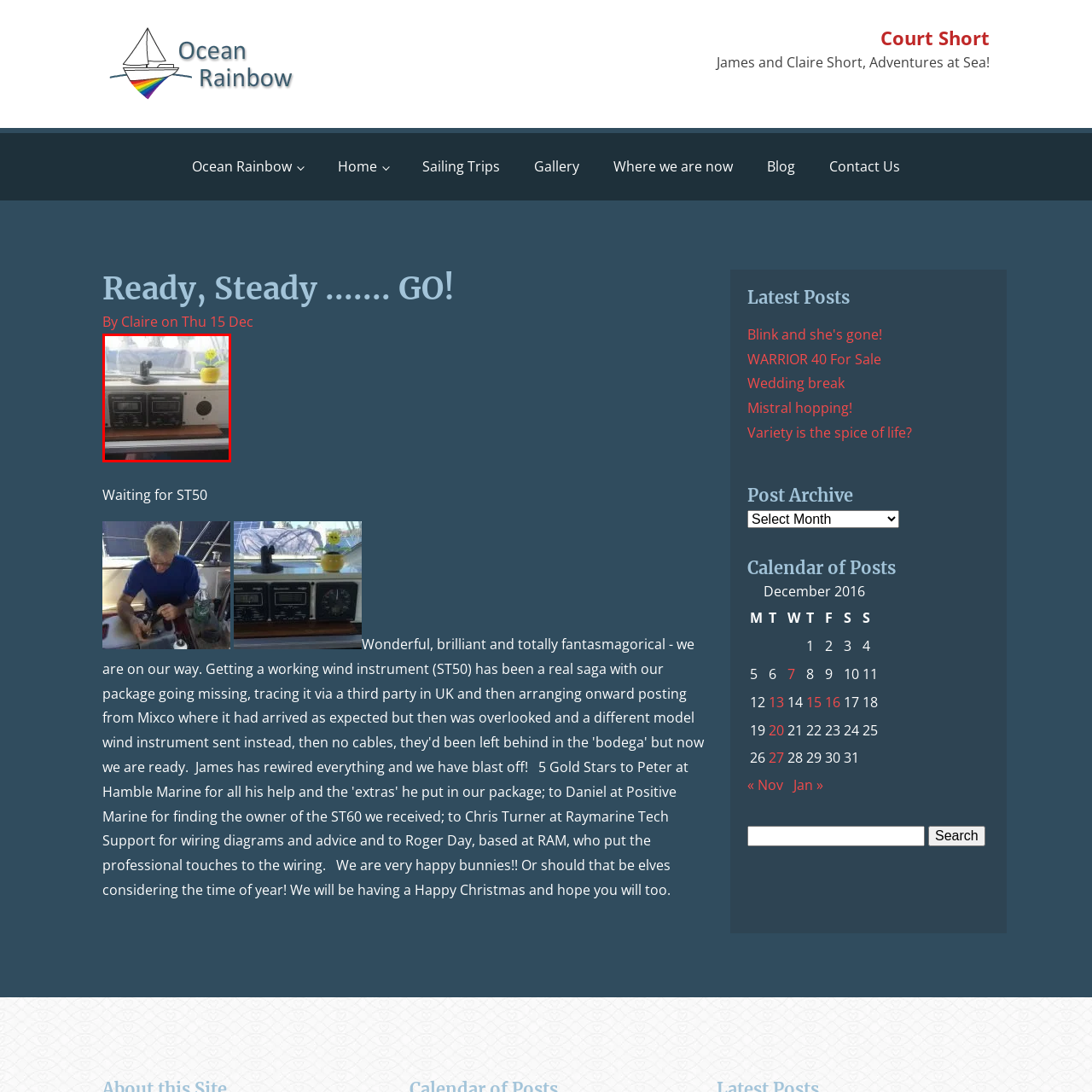What is the purpose of the speaker grill?
View the image contained within the red box and provide a one-word or short-phrase answer to the question.

Sound functionality